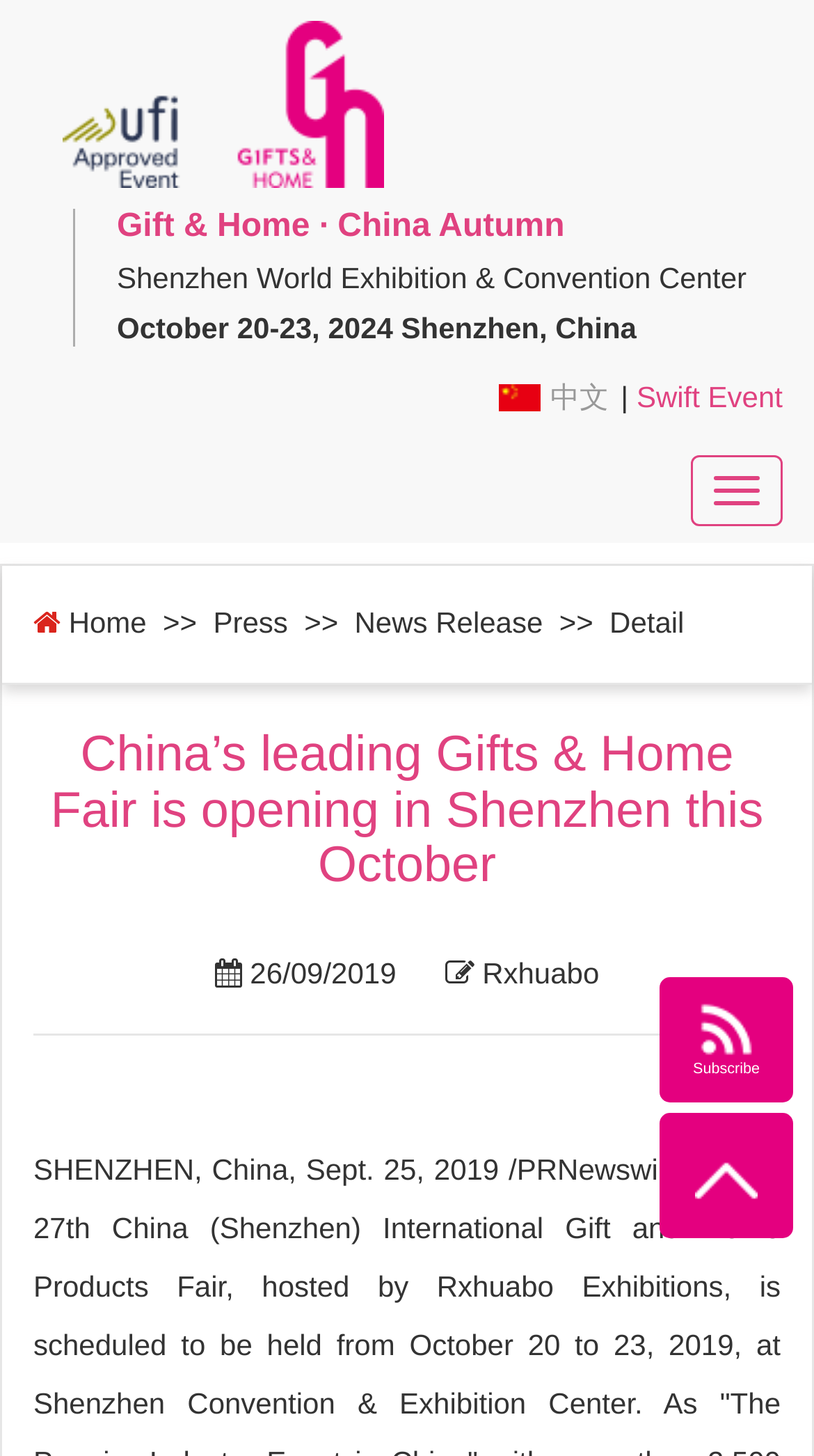Show the bounding box coordinates for the HTML element as described: "Toggle navigation".

[0.849, 0.313, 0.962, 0.362]